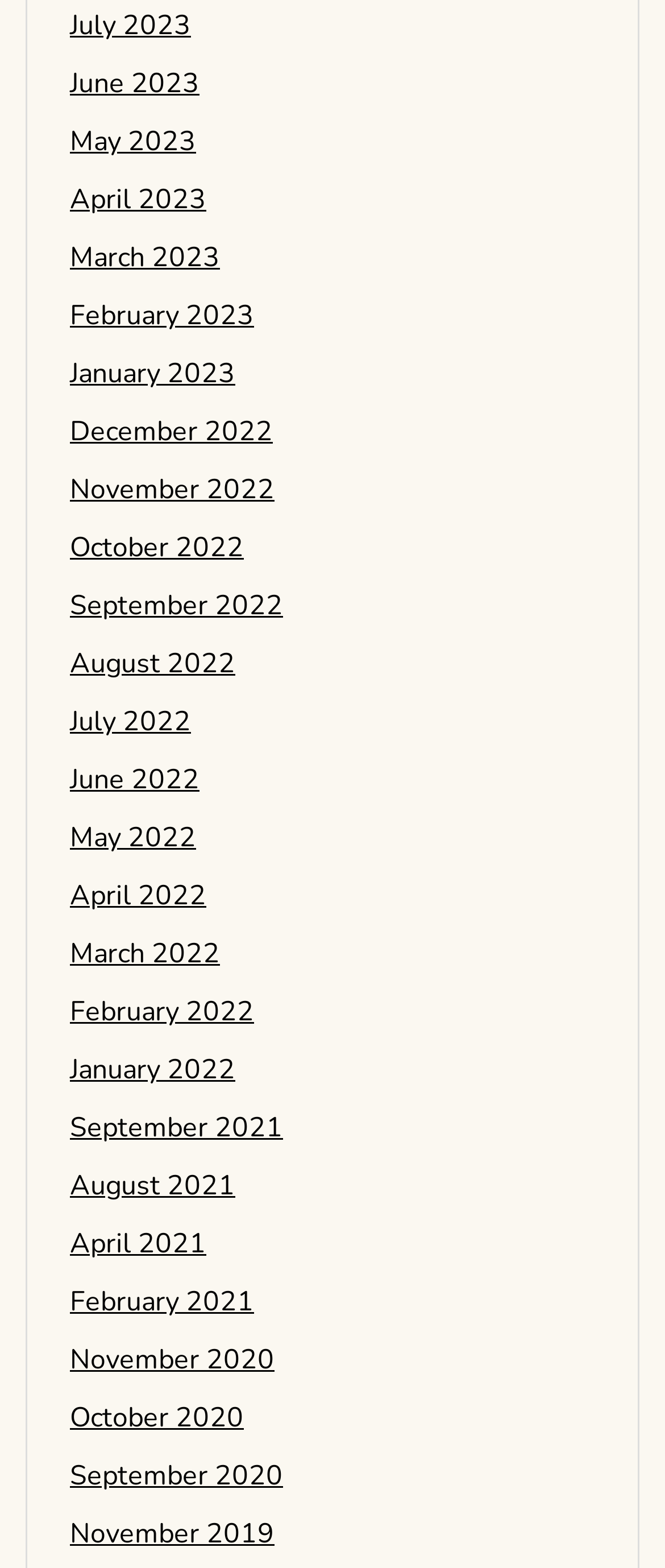What is the earliest month listed?
Refer to the image and provide a thorough answer to the question.

By examining the list of links, I found that the bottommost link is 'November 2019', which suggests that it is the earliest month listed.